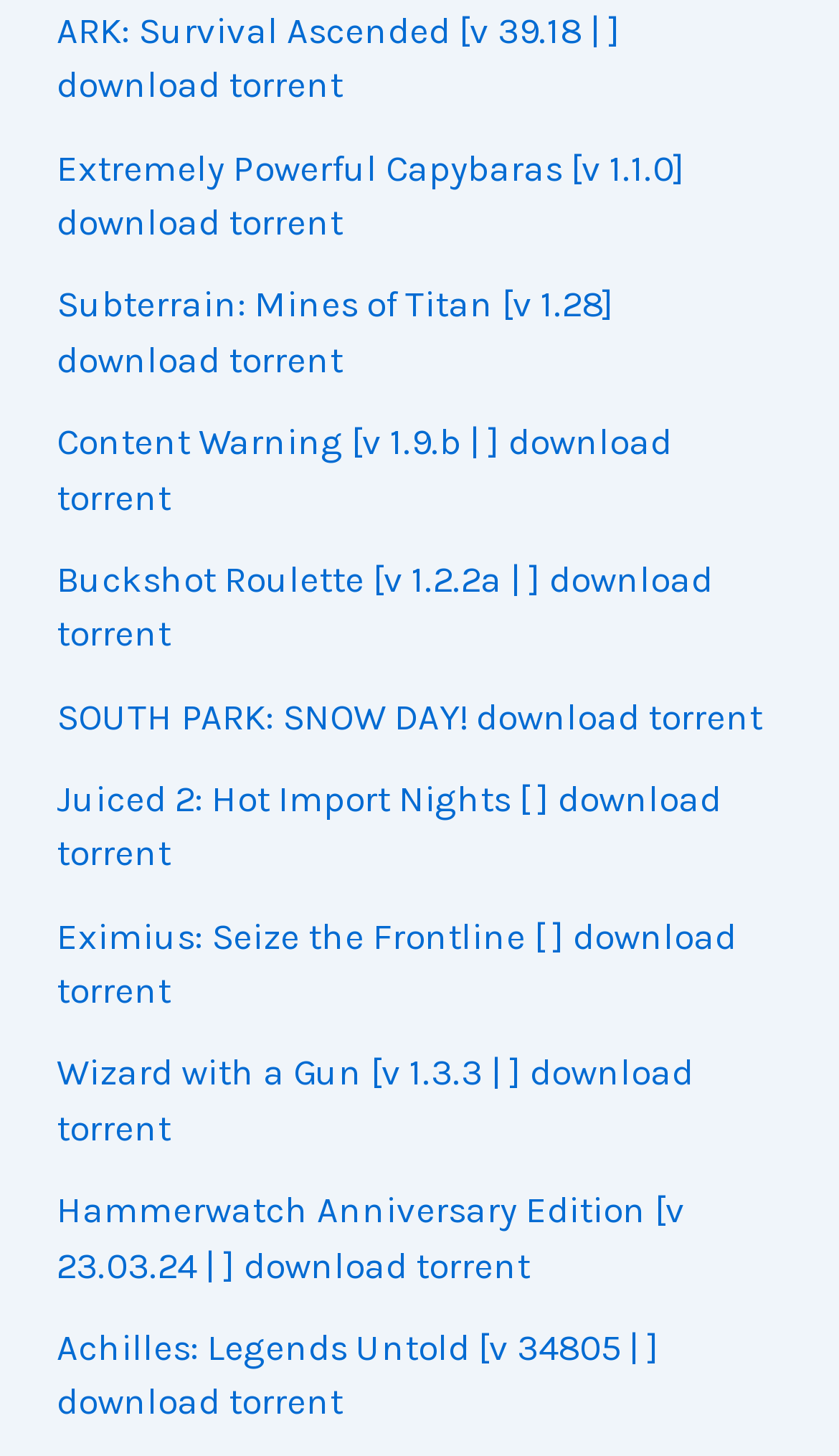Please determine the bounding box coordinates of the element's region to click in order to carry out the following instruction: "download ARK: Survival Ascended torrent". The coordinates should be four float numbers between 0 and 1, i.e., [left, top, right, bottom].

[0.067, 0.006, 0.739, 0.073]